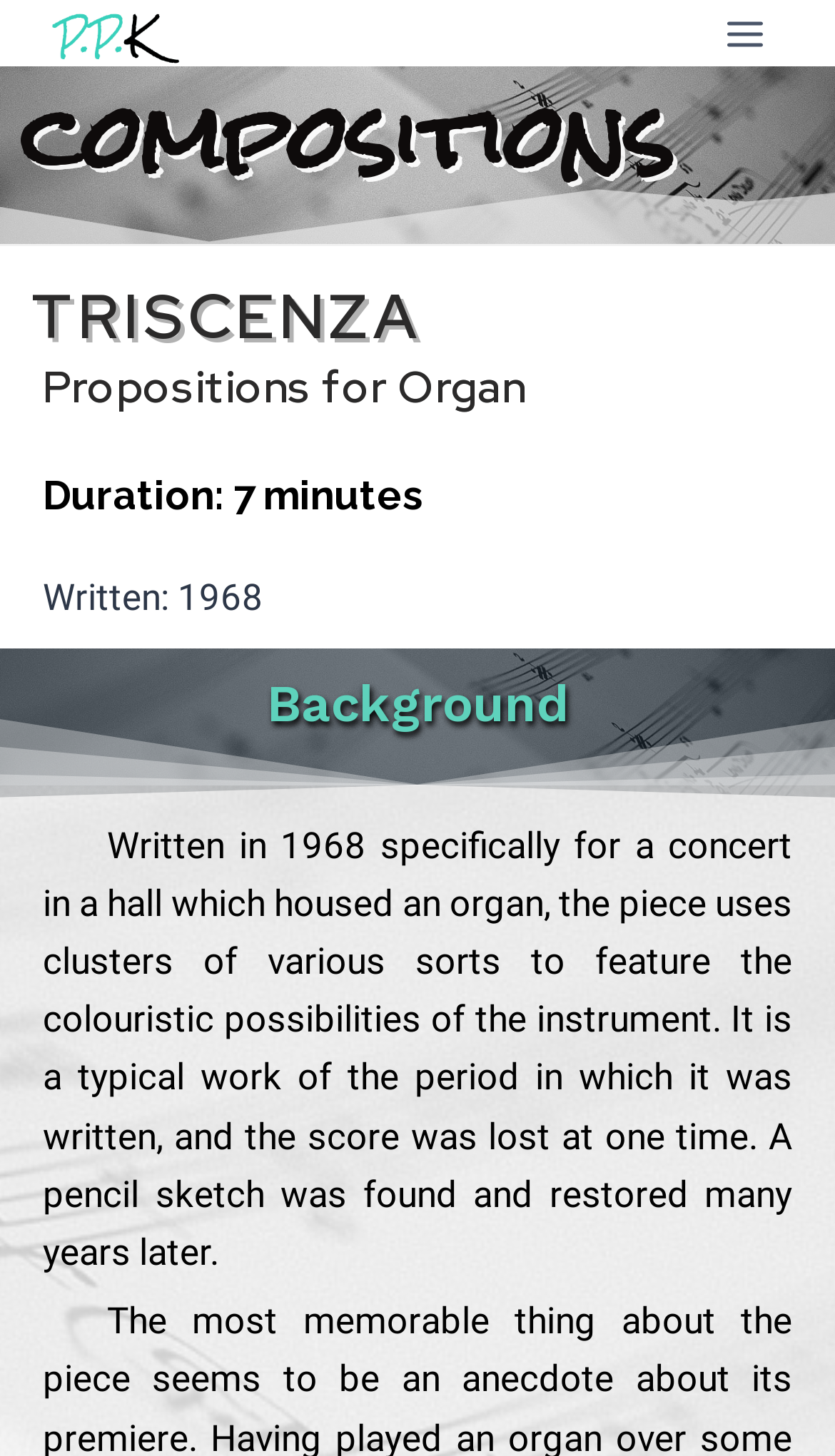What is the name of the composition?
Provide a fully detailed and comprehensive answer to the question.

I found the answer by looking at the heading 'TRISCENZA' which is located above the heading 'Propositions for Organ'.